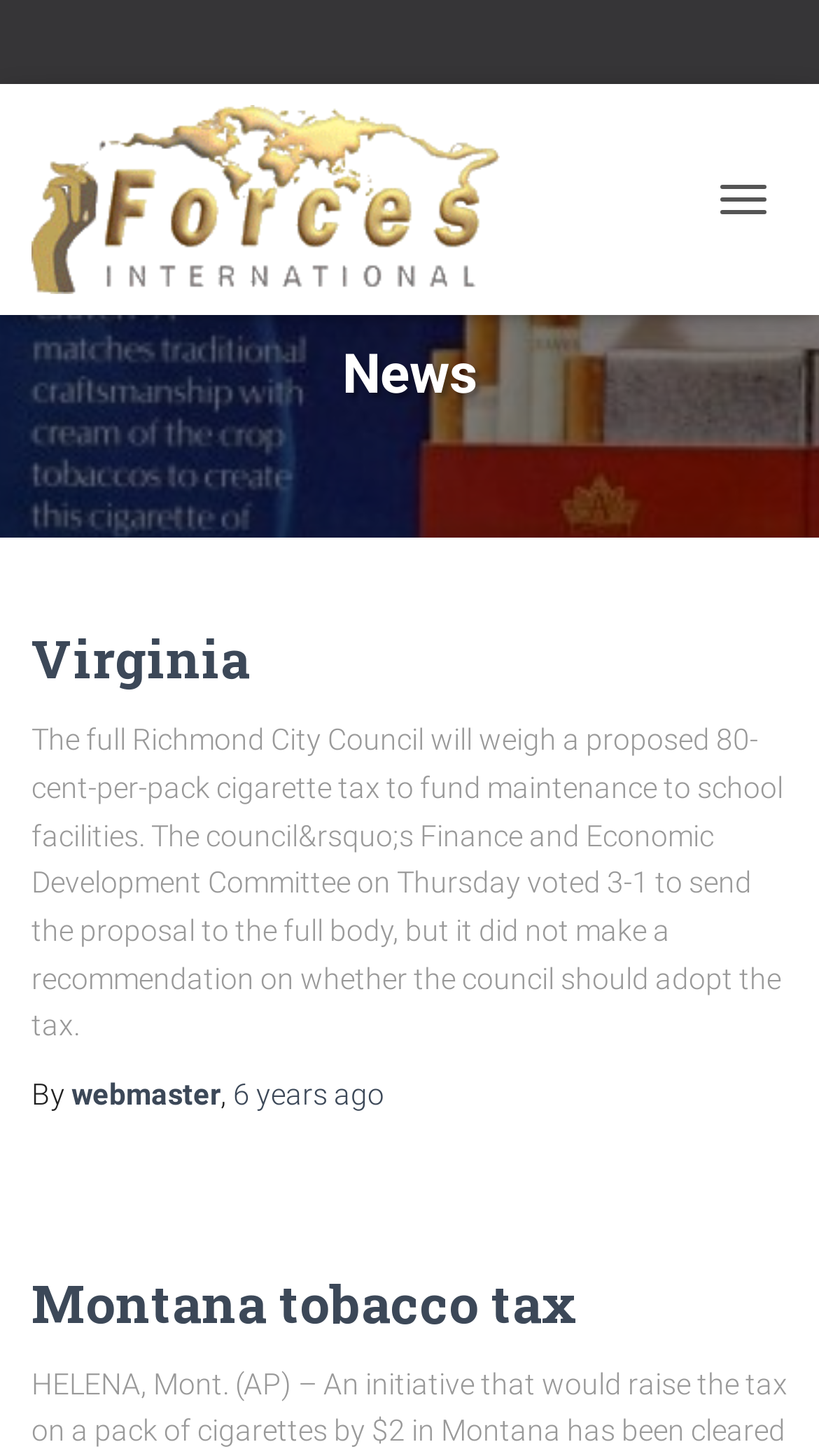Given the element description Toggle Navigation, specify the bounding box coordinates of the corresponding UI element in the format (top-left x, top-left y, bottom-right x, bottom-right y). All values must be between 0 and 1.

[0.854, 0.114, 0.962, 0.16]